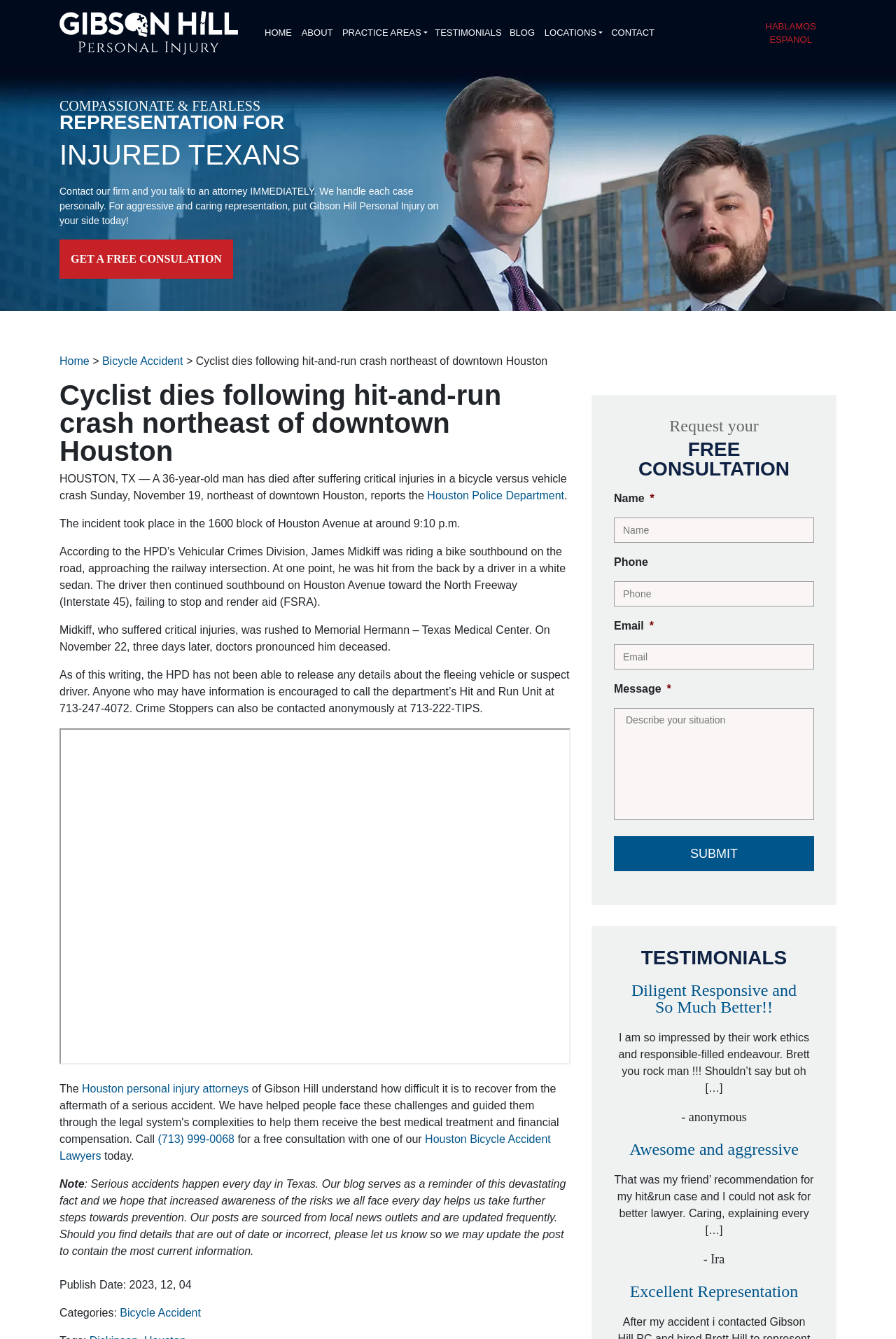Highlight the bounding box coordinates of the element you need to click to perform the following instruction: "Click the 'BBC' link."

None